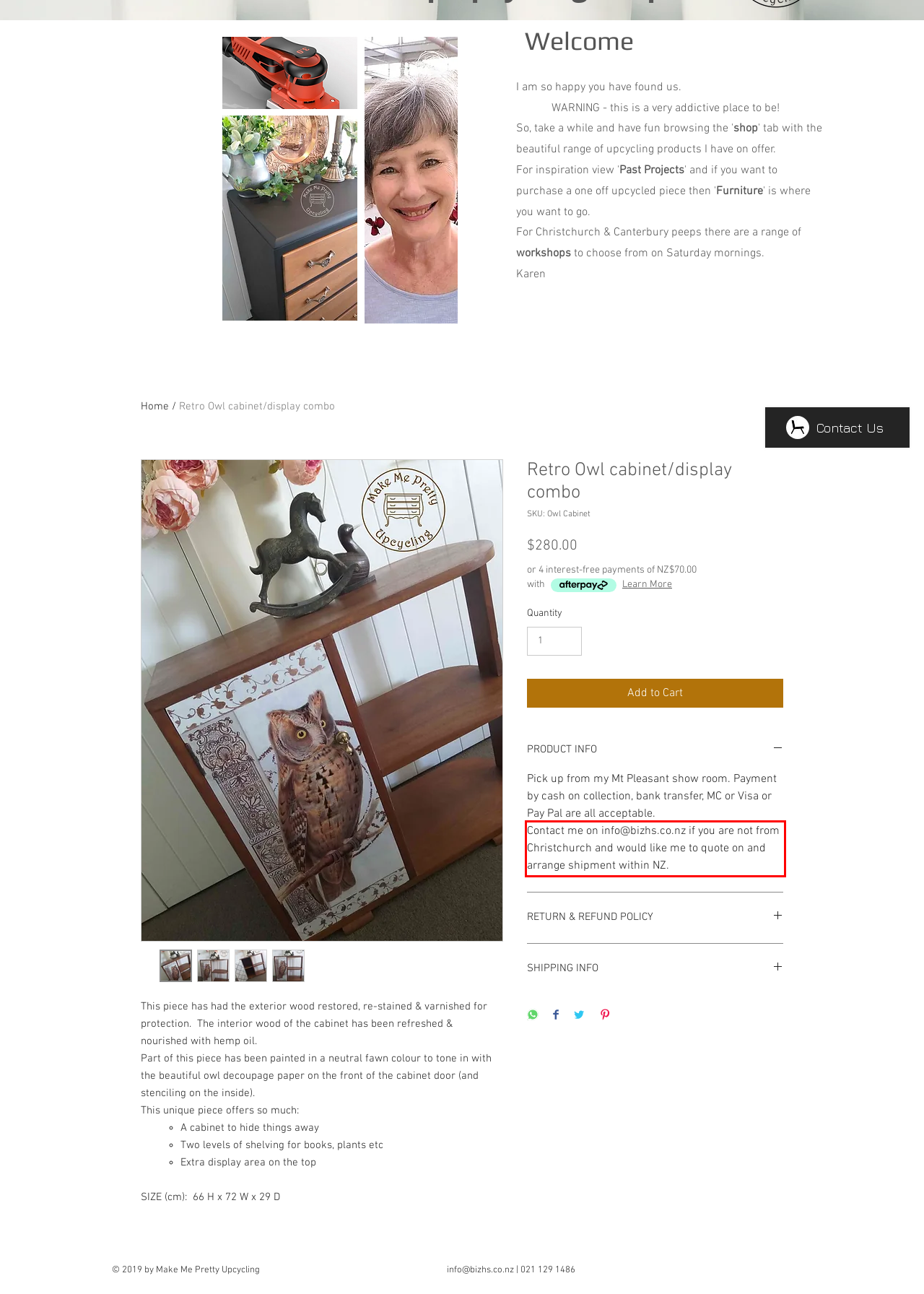Within the screenshot of the webpage, there is a red rectangle. Please recognize and generate the text content inside this red bounding box.

Contact me on info@bizhs.co.nz if you are not from Christchurch and would like me to quote on and arrange shipment within NZ.